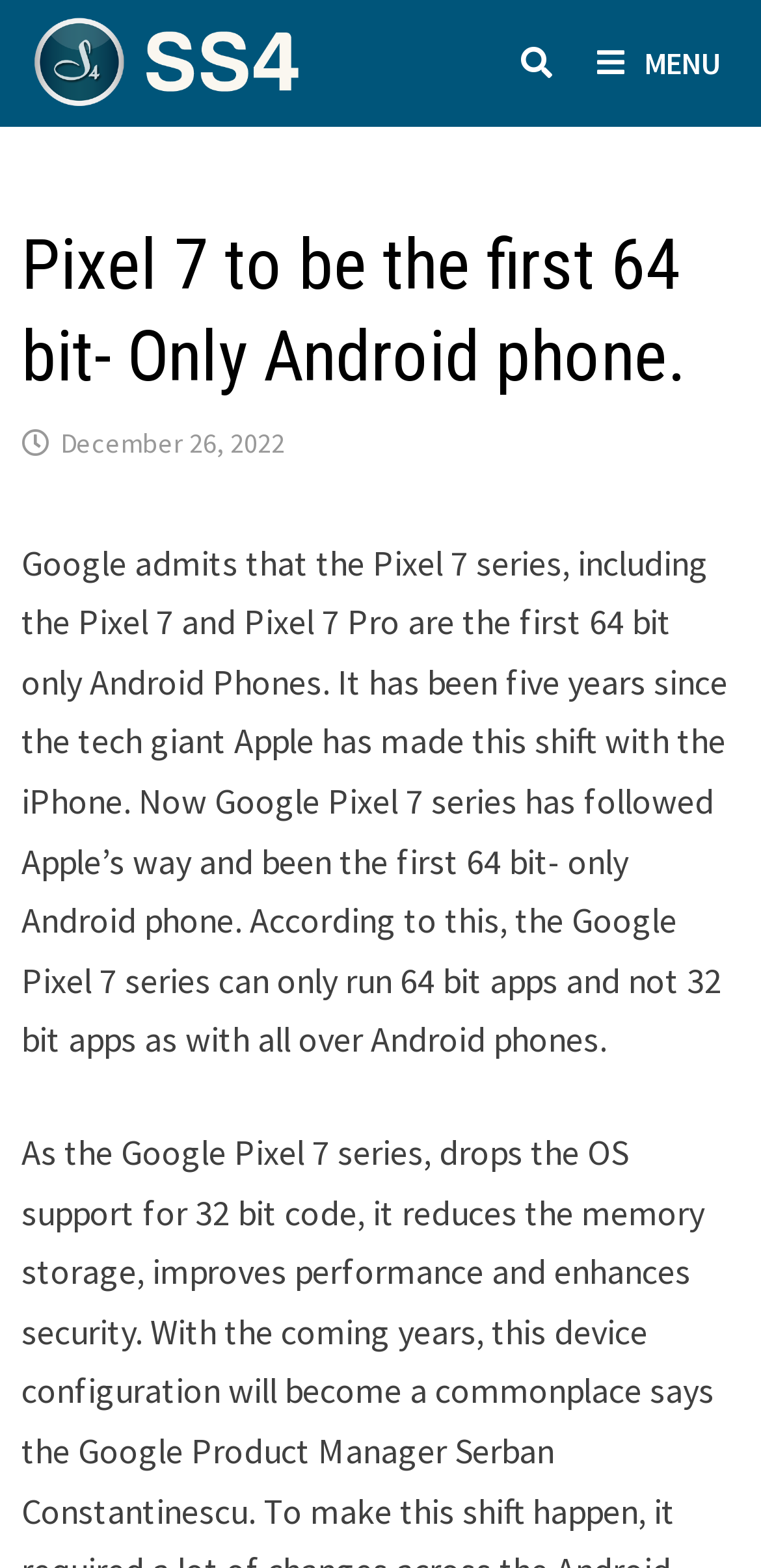When was the article published?
Give a comprehensive and detailed explanation for the question.

The article's publication date is mentioned as December 26, 2022, which is obtained from the link element with the text 'December 26, 2022'.